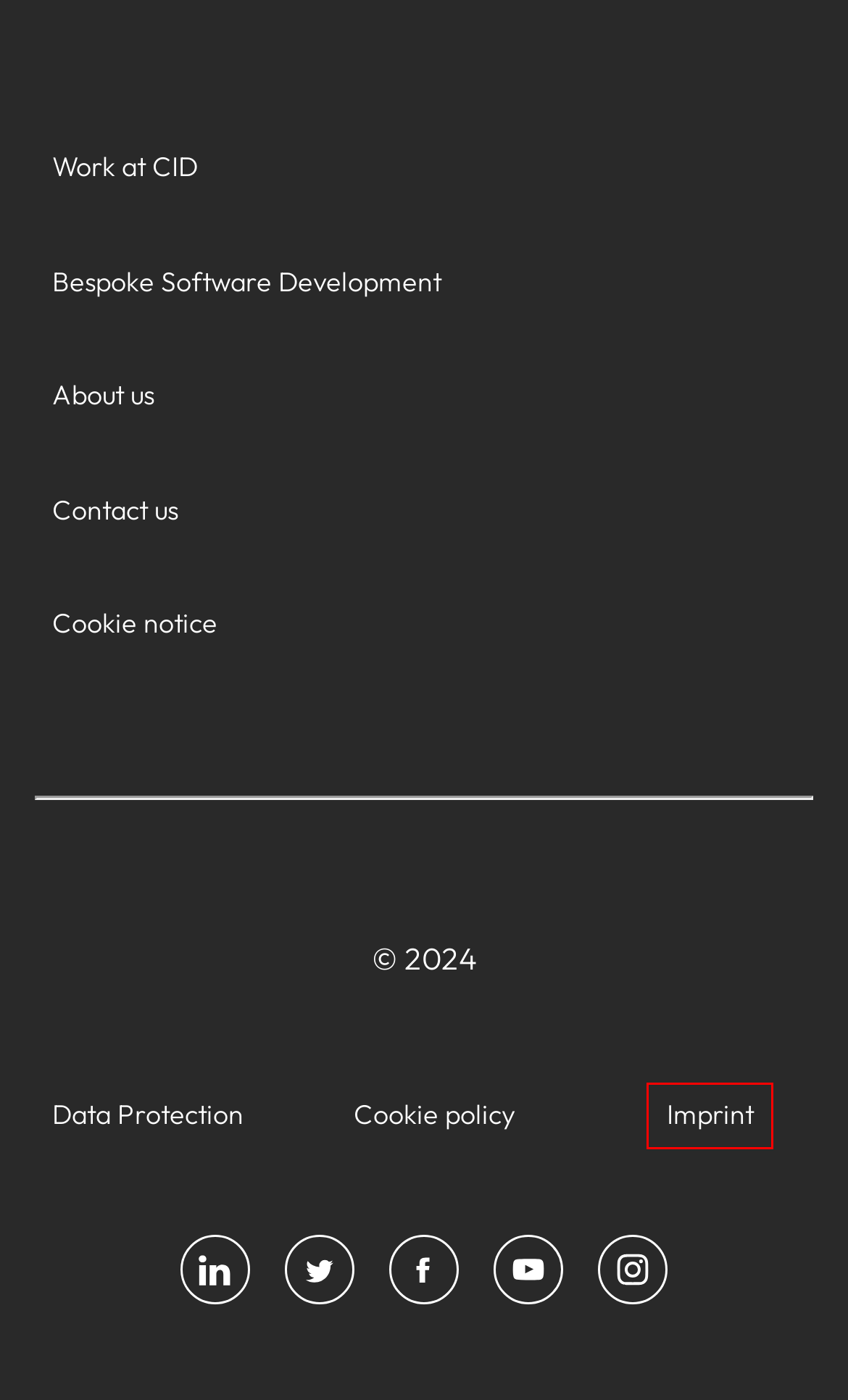You are given a screenshot depicting a webpage with a red bounding box around a UI element. Select the description that best corresponds to the new webpage after clicking the selected element. Here are the choices:
A. How we manage and protect your data. - CID
B. The bespoke software resources library – CID
C. Entdecken Sie die Karrieremöglichkeiten und die Arbeitskultur bei CID
D. Who owns us, publishing information and who we are. - CID
E. Explore CID's history, people, experience & ethos
F. Advantage Engineering for bespoke software development - CID
G. Company news – CID
H. Excellent Software Solution | CID Cloud -

D